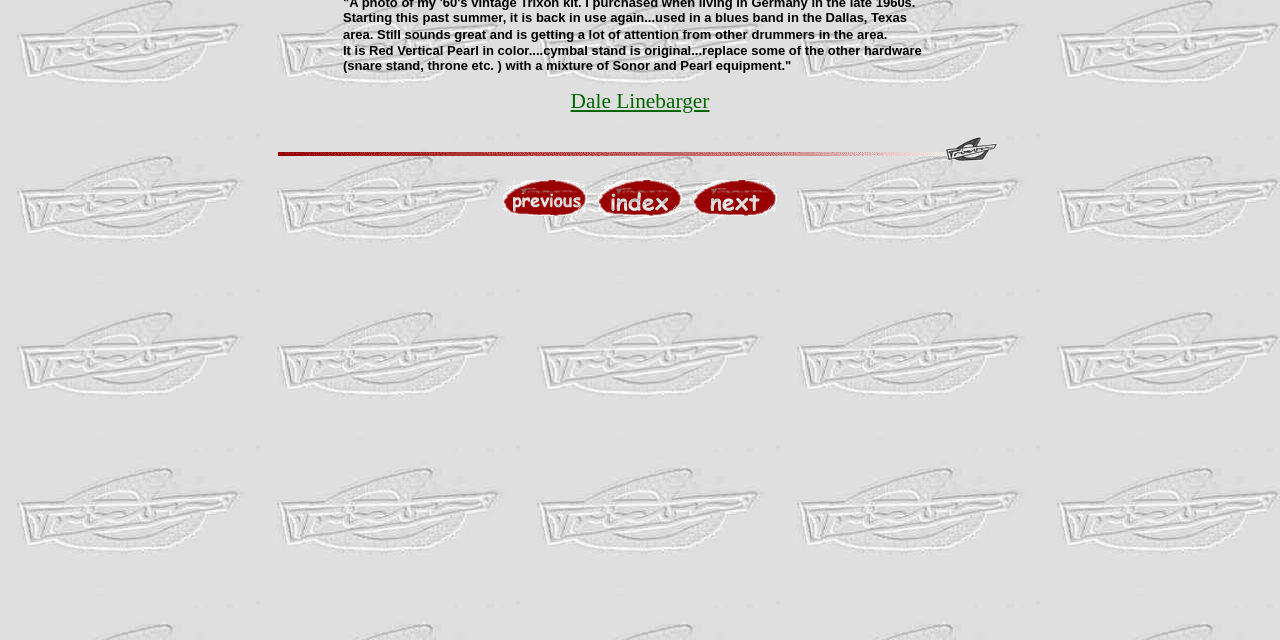Mark the bounding box of the element that matches the following description: "Dale Linebarger".

[0.446, 0.139, 0.554, 0.177]